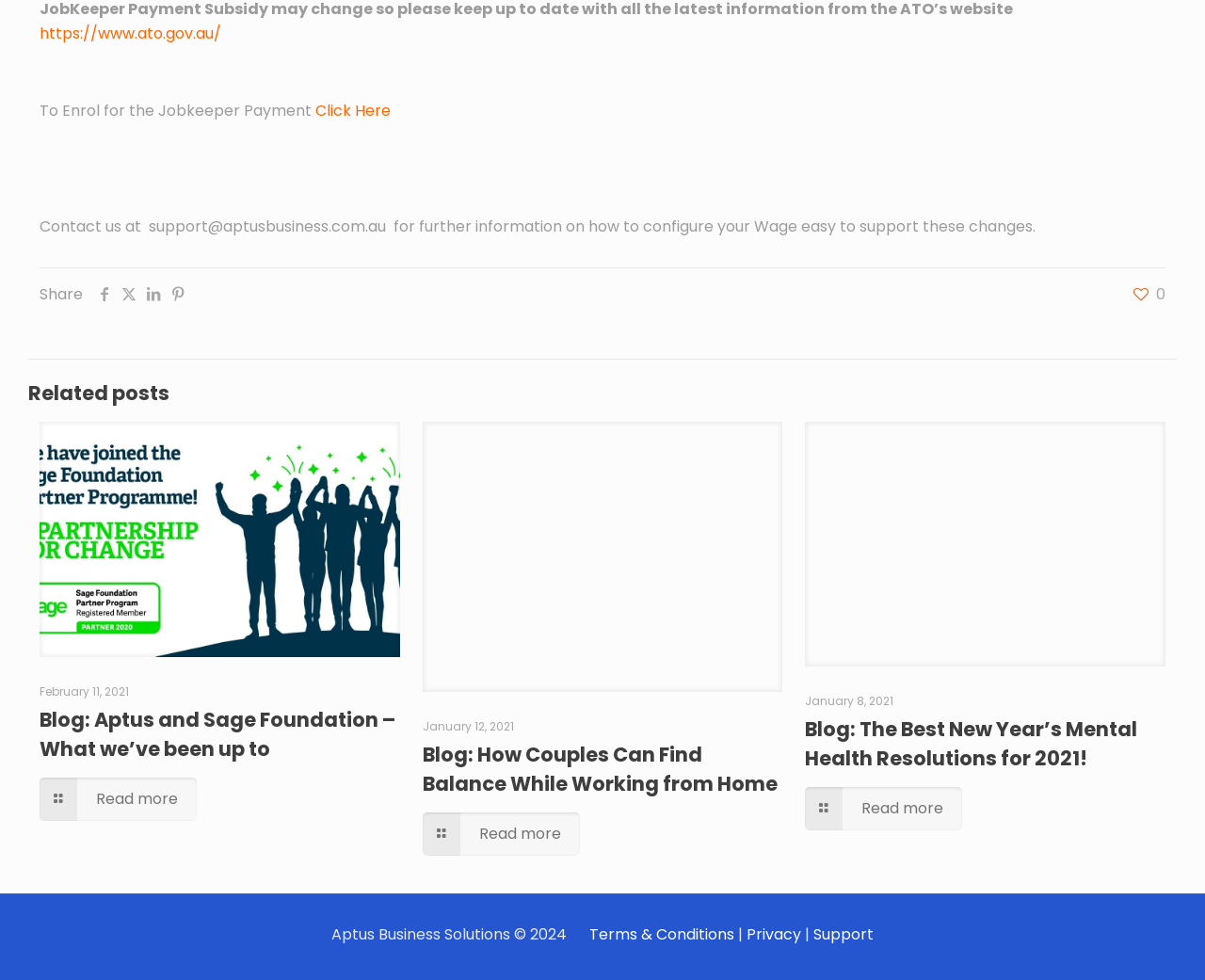Please answer the following question using a single word or phrase: 
What is the link text above the 'To Enrol for the Jobkeeper Payment' text?

https://www.ato.gov.au/